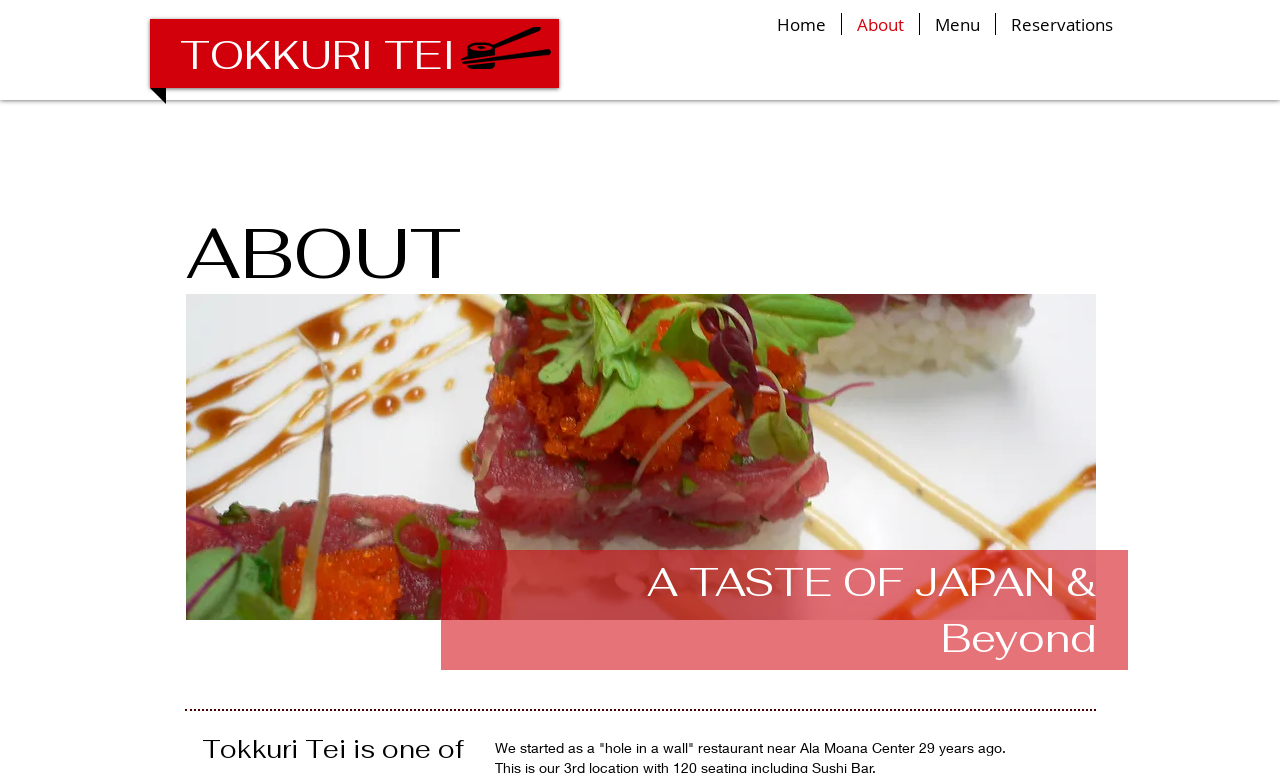How many navigation links are there?
Please provide a comprehensive answer to the question based on the webpage screenshot.

There are four navigation links: 'Home', 'About', 'Menu', and 'Reservations', which can be found in the navigation element with bounding box coordinates [0.383, 0.017, 0.881, 0.045].